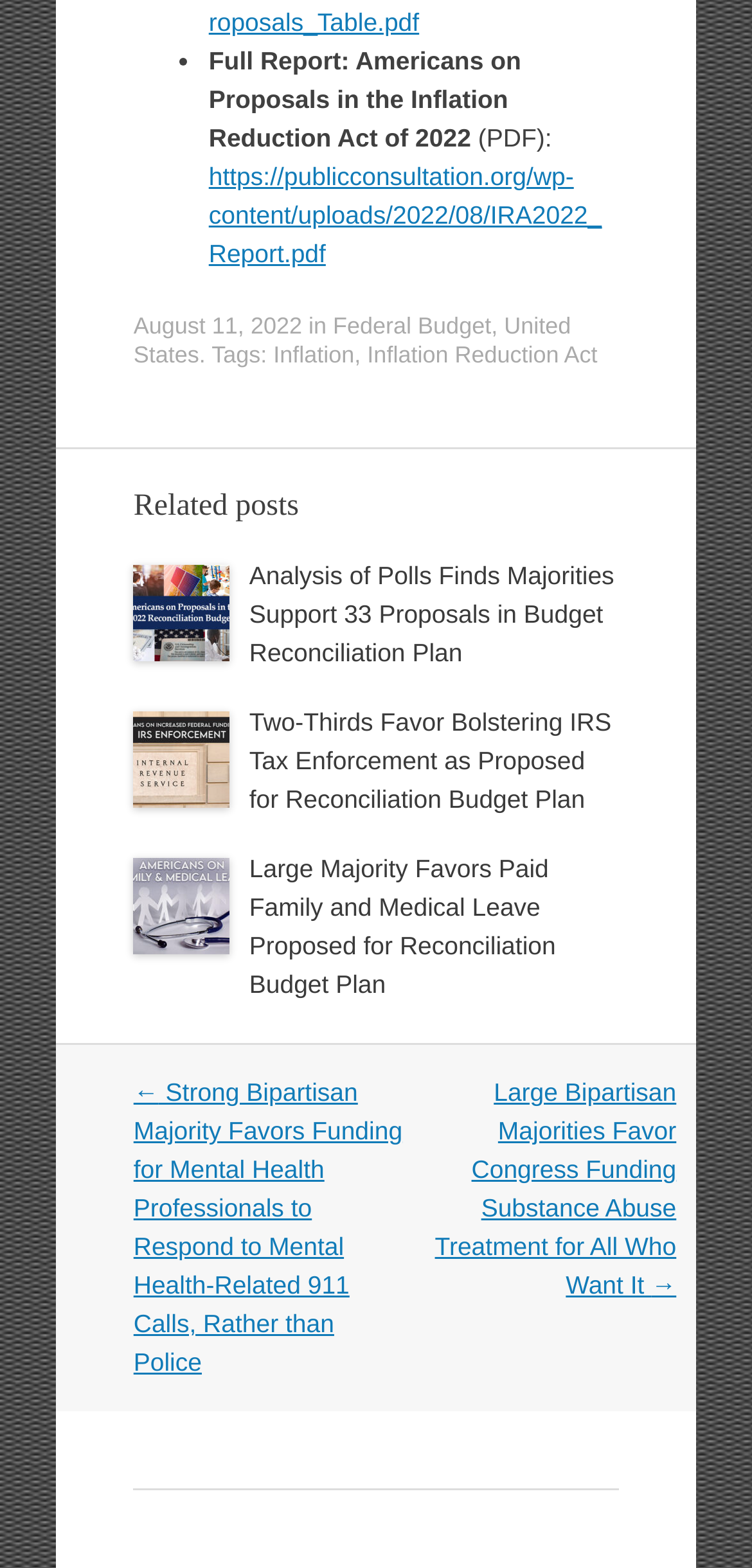Identify the bounding box coordinates for the UI element that matches this description: "alt="ADventureZ"".

None